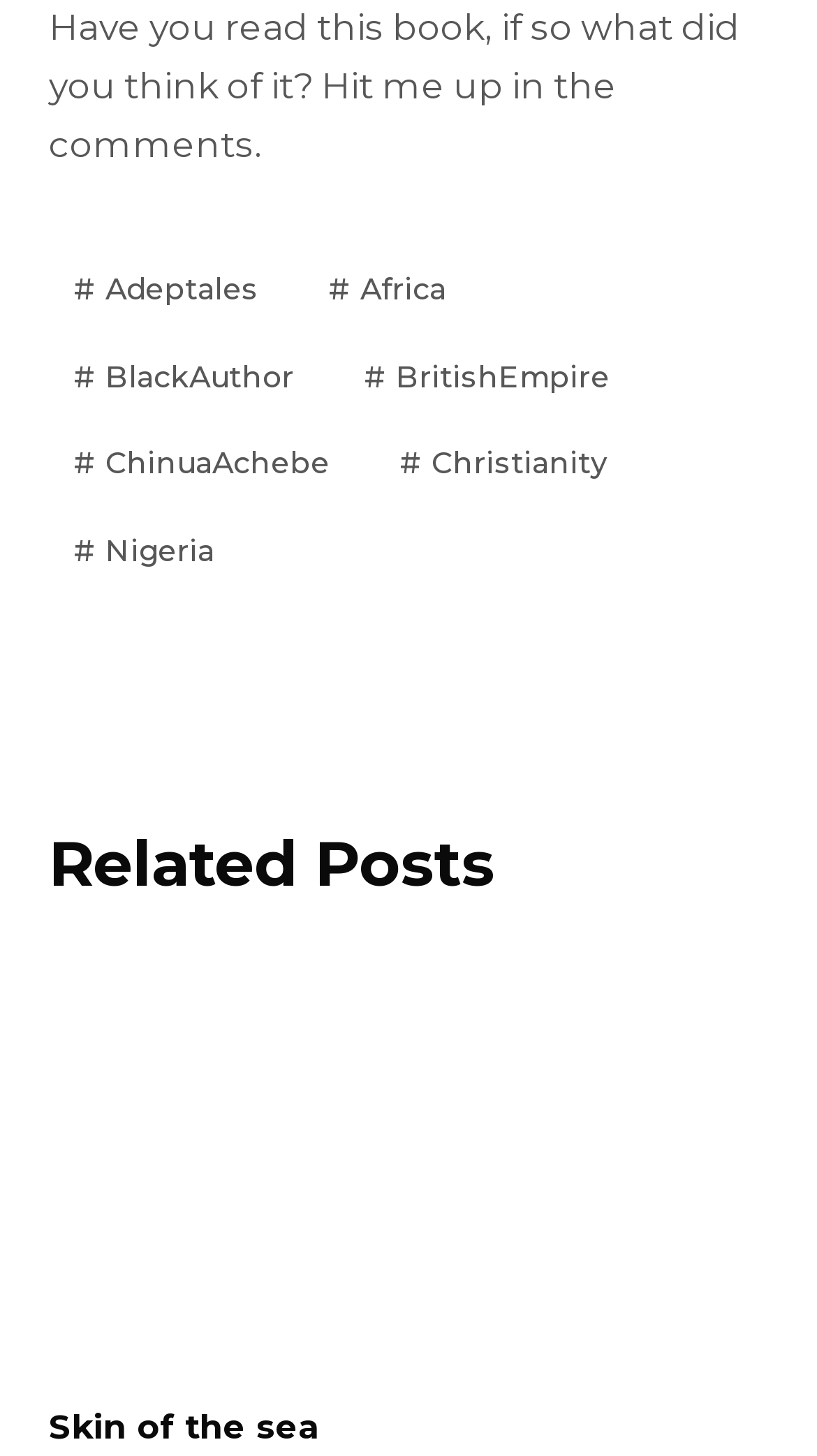What is the text of the first link under 'Related Posts'?
Using the image as a reference, give a one-word or short phrase answer.

Skin of the sea